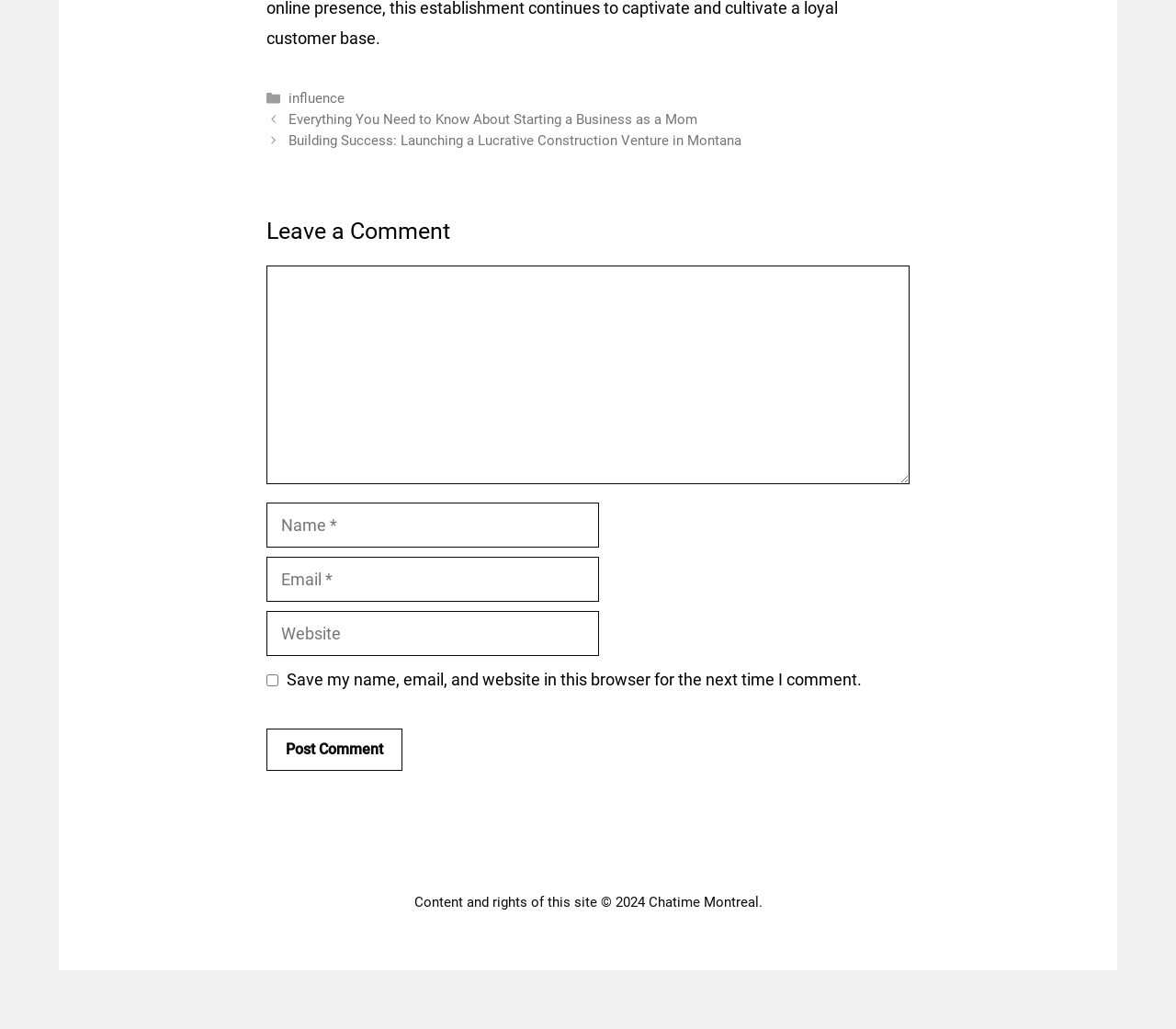What is the button text for submitting a comment?
Based on the image content, provide your answer in one word or a short phrase.

Post Comment